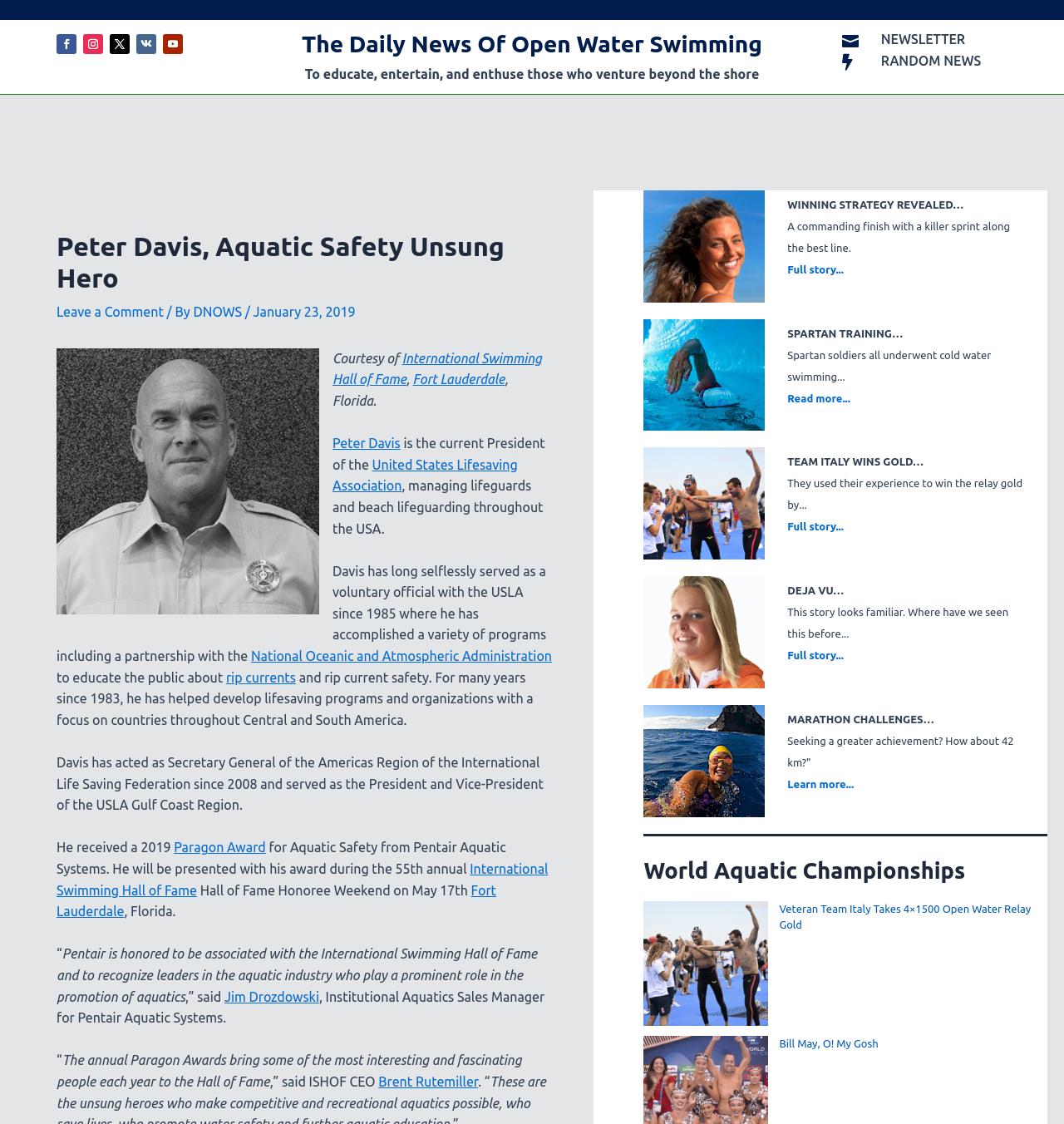Can you find and generate the webpage's heading?

The Daily News Of Open Water Swimming